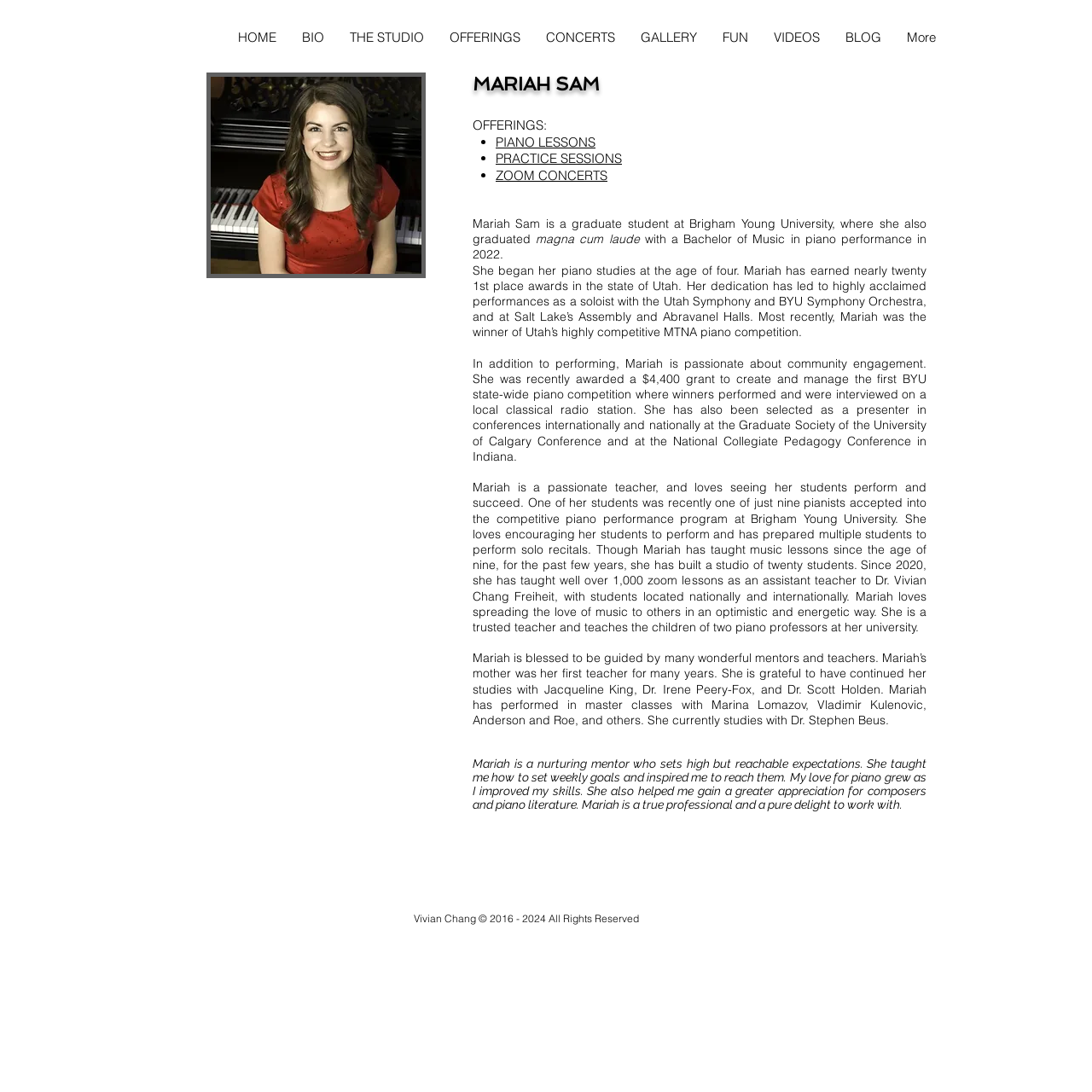What is Mariah Sam's teaching style? From the image, respond with a single word or brief phrase.

Nurturing mentor